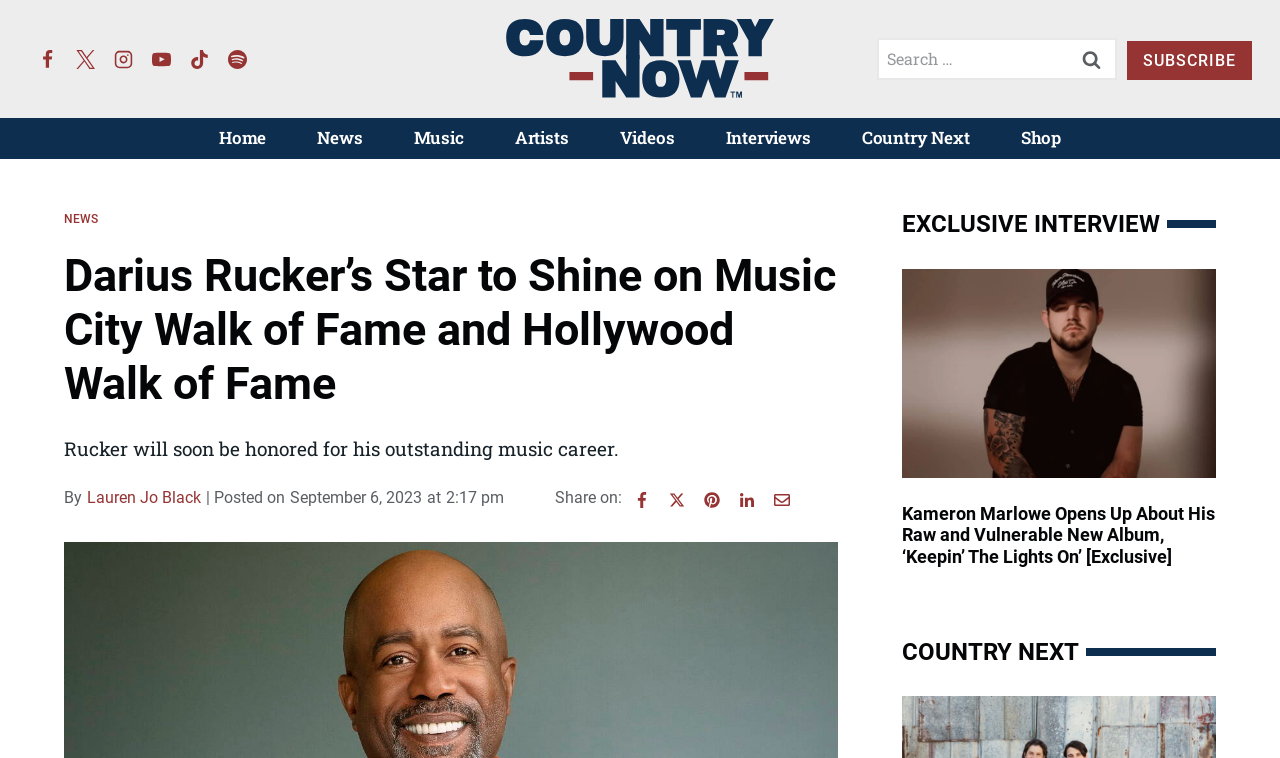Determine the bounding box coordinates of the region I should click to achieve the following instruction: "Read the exclusive interview with Kameron Marlowe". Ensure the bounding box coordinates are four float numbers between 0 and 1, i.e., [left, top, right, bottom].

[0.705, 0.663, 0.95, 0.749]